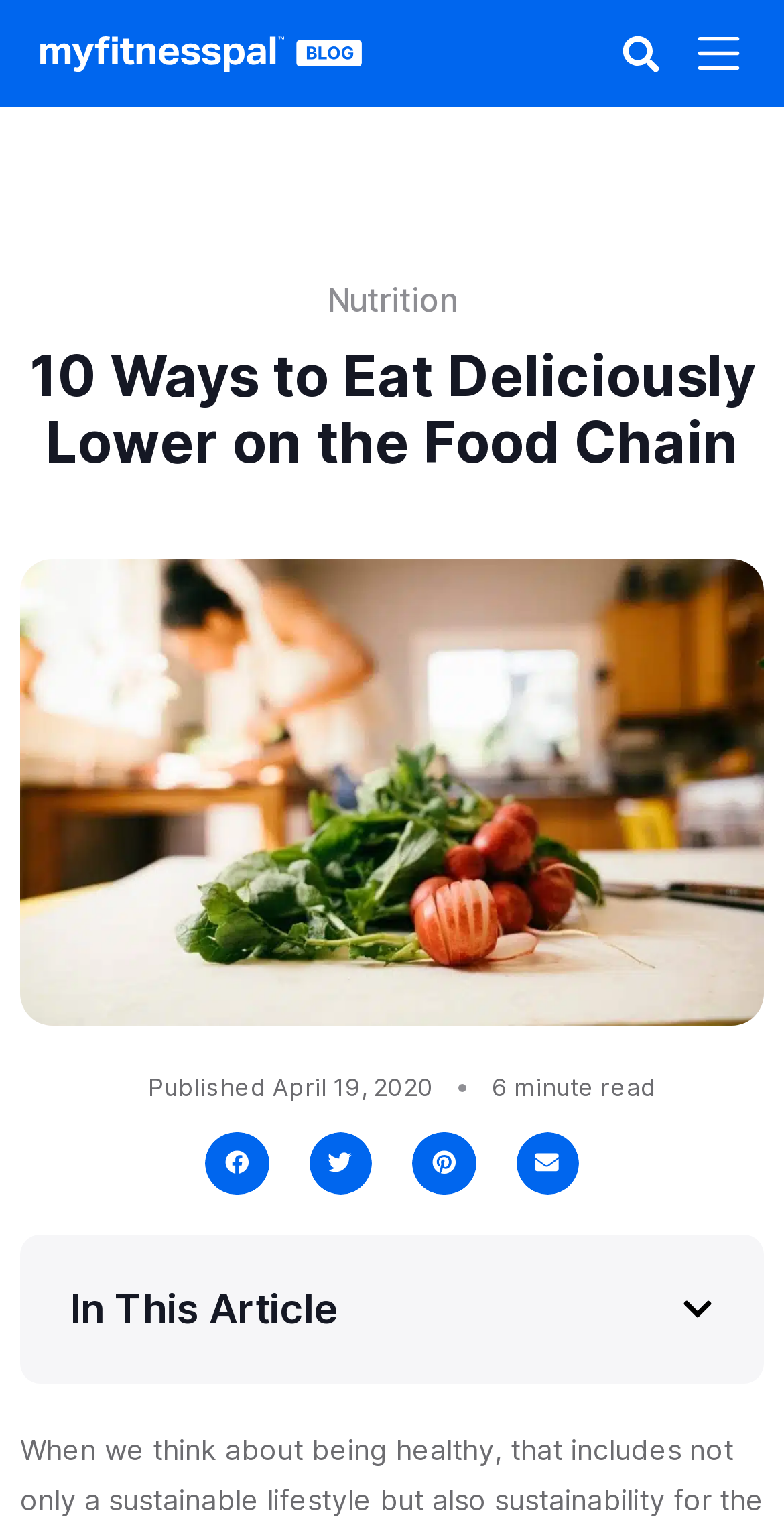Give a one-word or short phrase answer to the question: 
What is the topic of this article?

Eating lower on the food chain